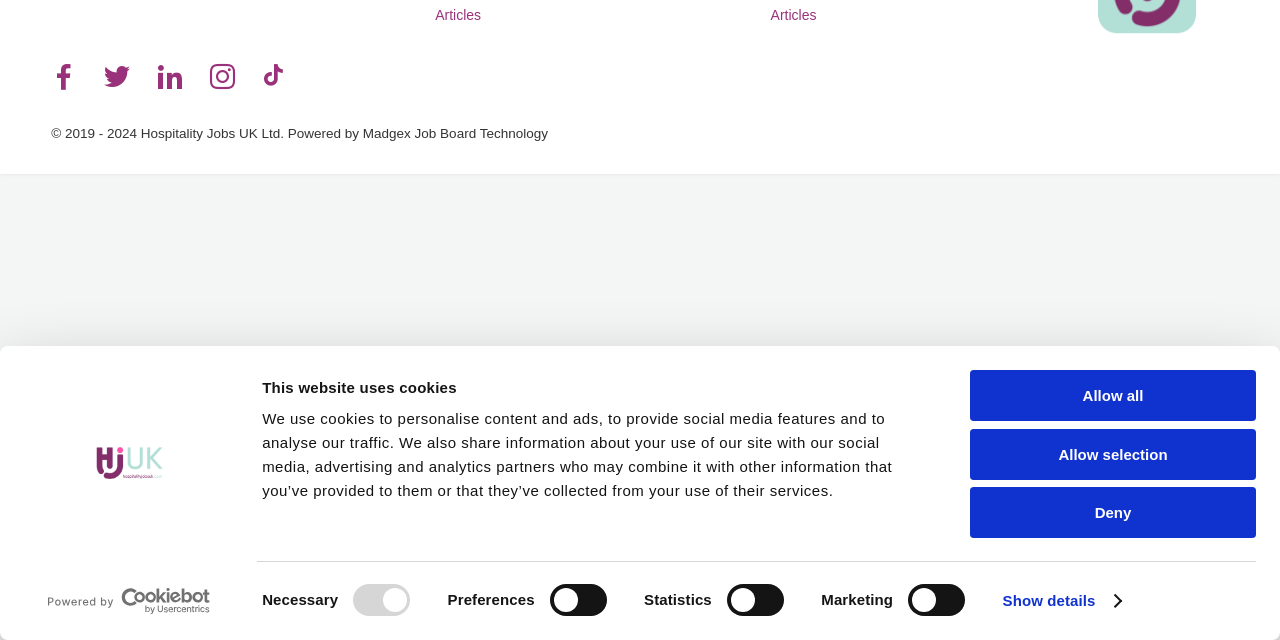Using the webpage screenshot, locate the HTML element that fits the following description and provide its bounding box: "Deny".

[0.758, 0.761, 0.981, 0.841]